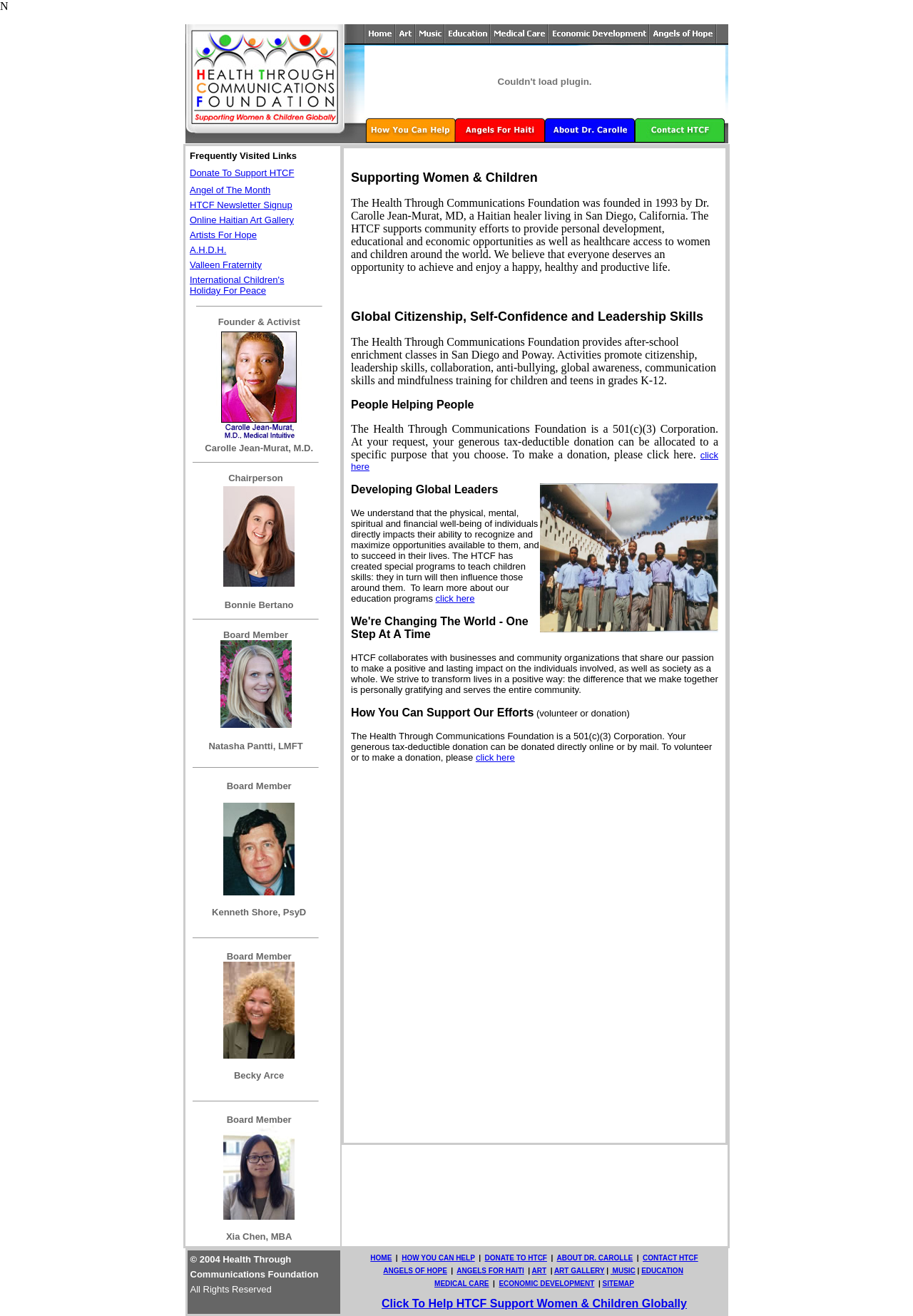Give the bounding box coordinates for the element described as: "alt="ANGELS OF HOPE" name="HTCF_hdr2_09"".

[0.71, 0.027, 0.785, 0.036]